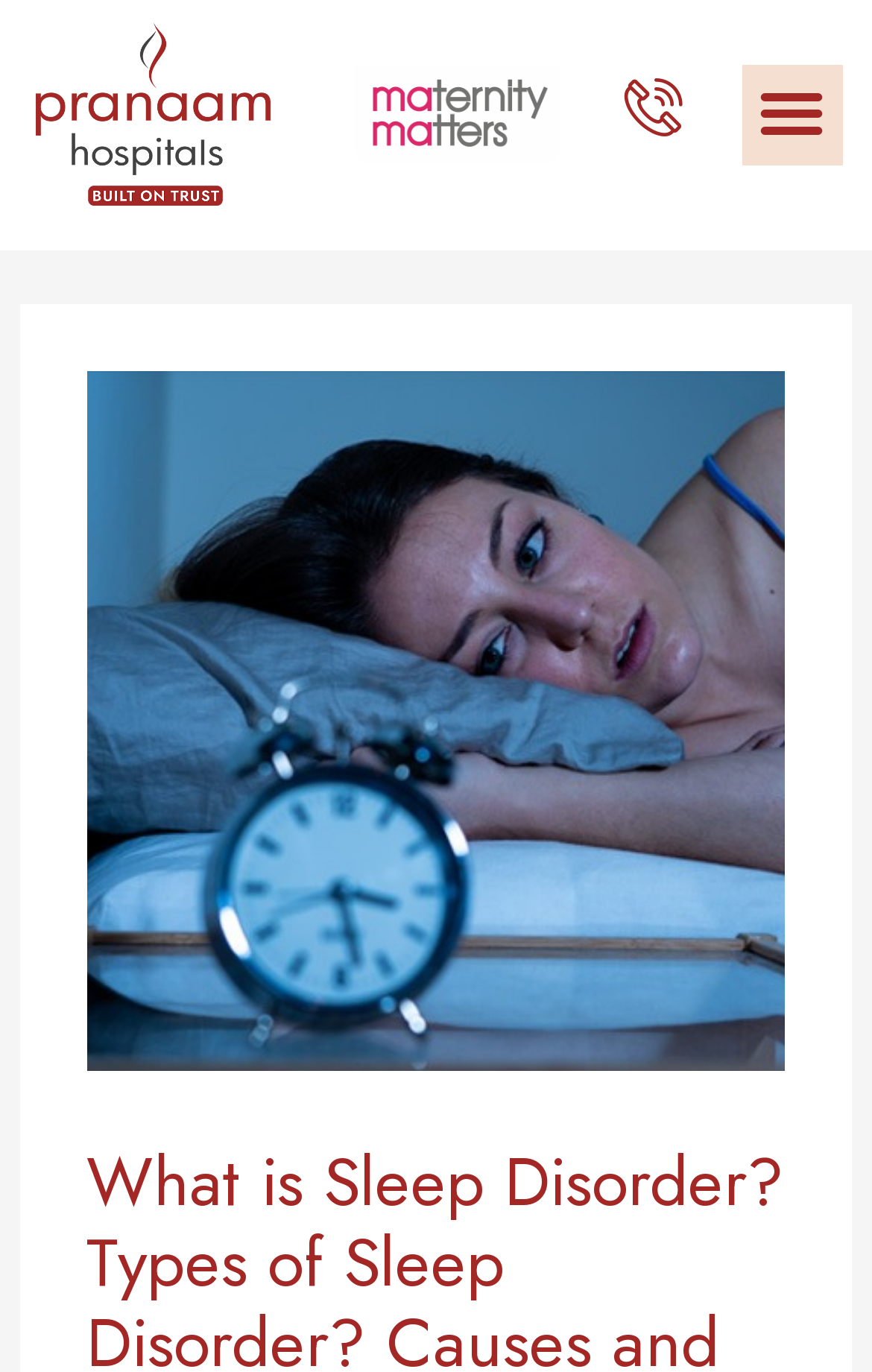Extract the main headline from the webpage and generate its text.

What is Sleep Disorder? Types of Sleep Disorder? Causes and Symptoms?